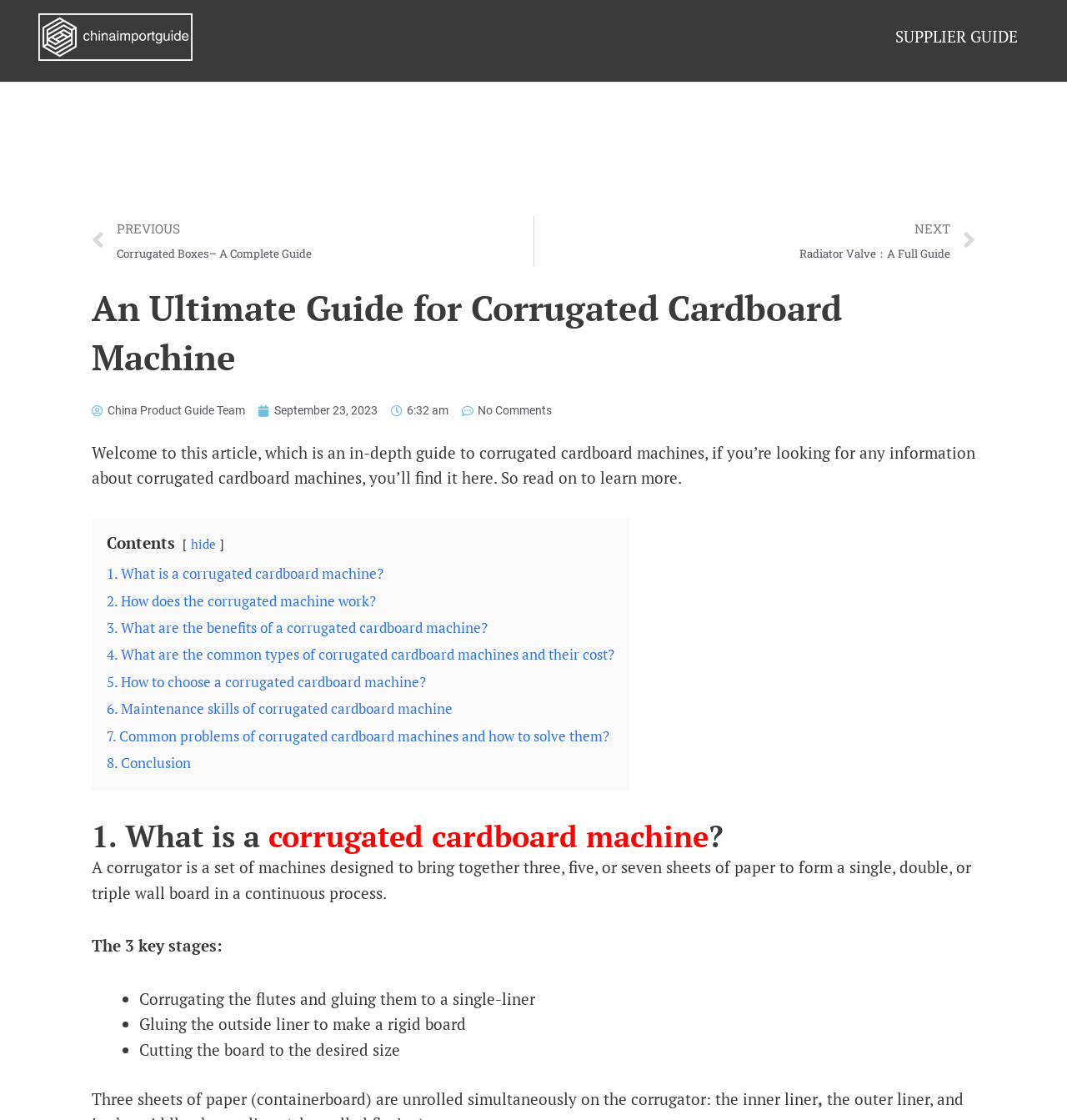How many links are provided in the contents section?
Carefully analyze the image and provide a thorough answer to the question.

The contents section of the webpage provides 8 links to different sections of the article, including 'What is a corrugated cardboard machine?', 'How does the corrugated machine work?', and 'Conclusion'.